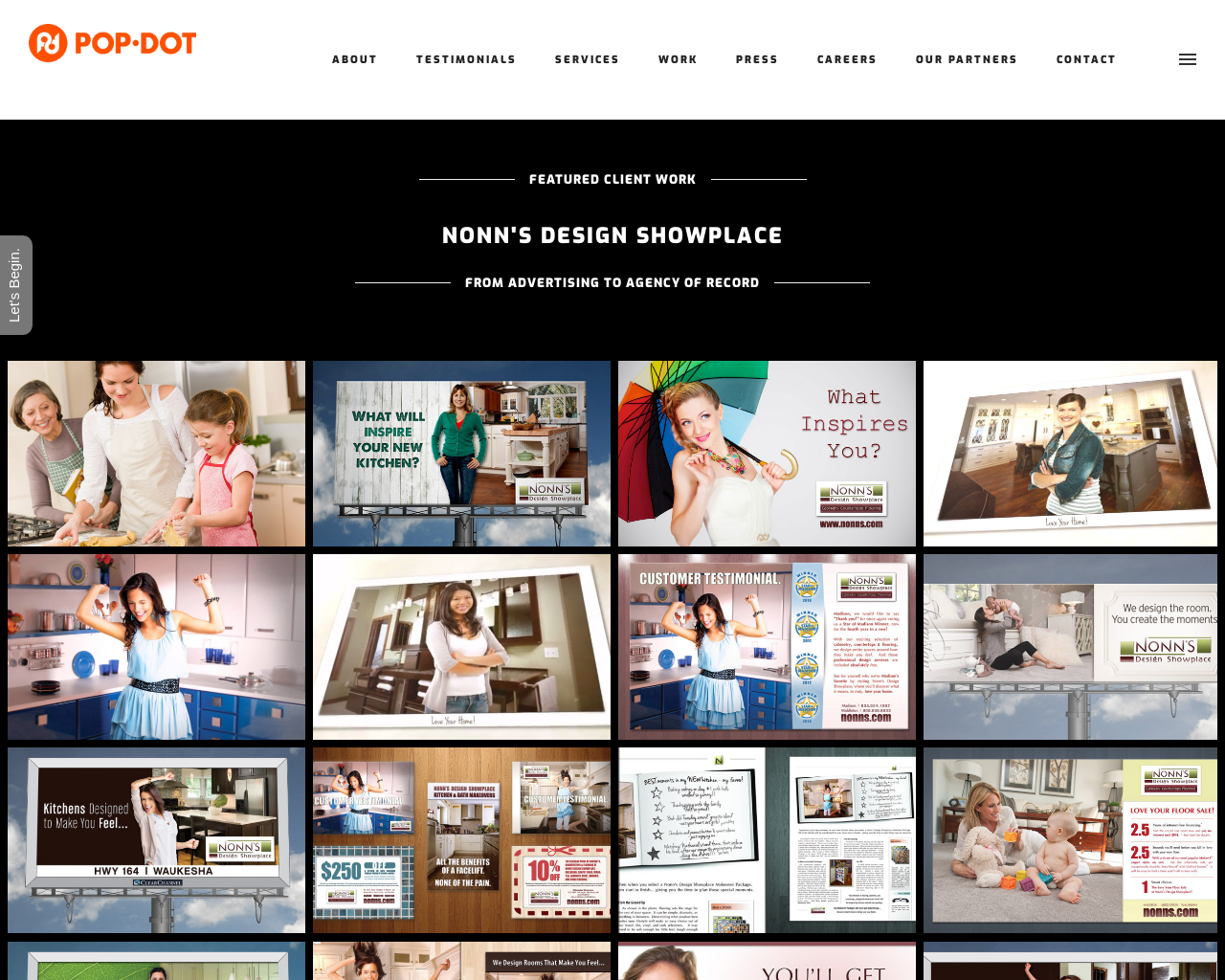Answer the following query with a single word or phrase:
What is the relationship between Nonn's Design Showplace and Pop-Dot?

Nonn's Design Showplace is part of Pop-Dot